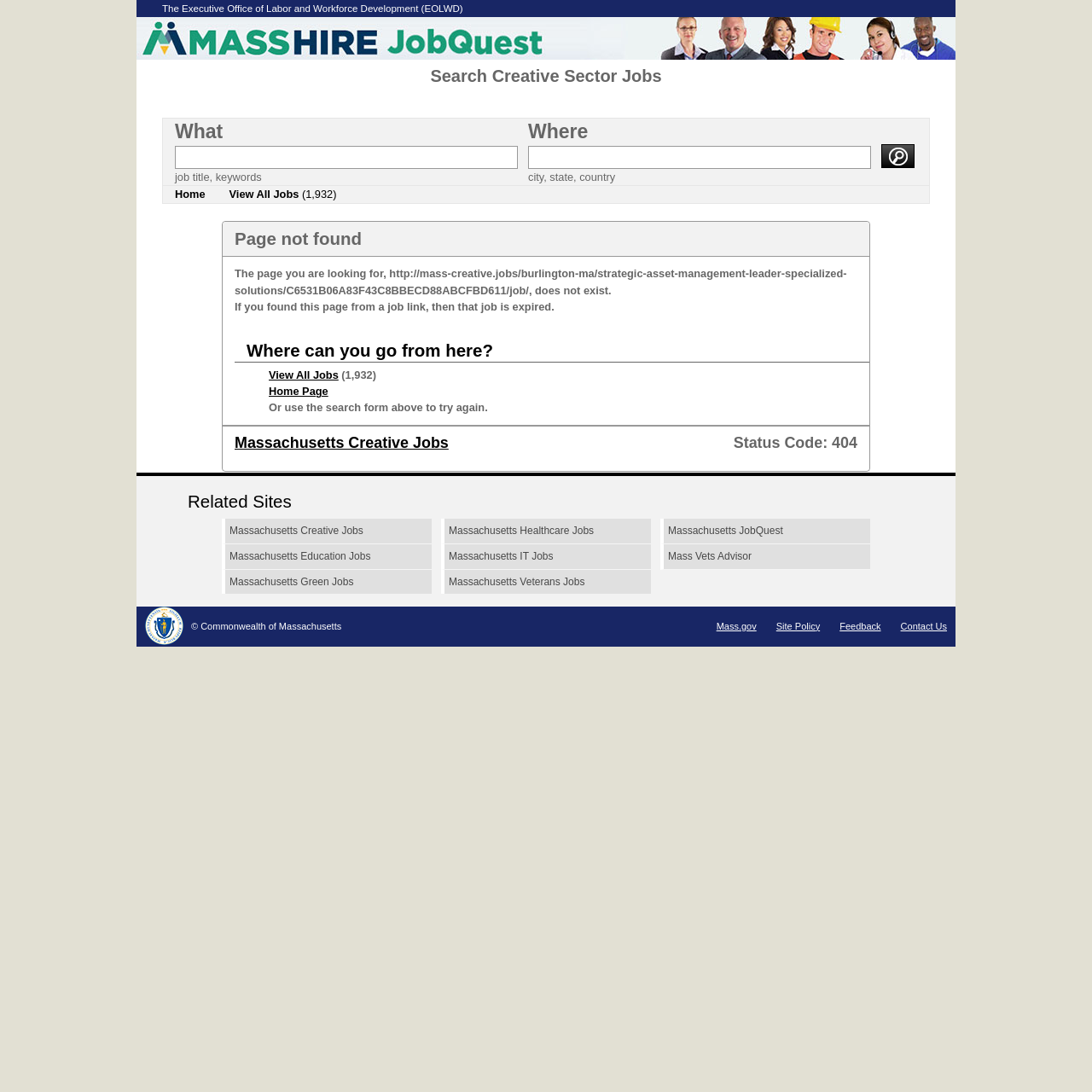Provide a thorough description of the webpage's content and layout.

The webpage is titled "Massachusetts Creative Jobs" and appears to be a job search platform. At the top, there is a logo image "MASSHIRE JobQuest" and a link to "The Executive Office of Labor and Workforce Development (EOLWD)". Below this, there is a search form with a heading "Search Creative Sector Jobs" and two comboboxes labeled "What" and "Where" for users to input their job search criteria. The search form also includes a button labeled "search".

To the right of the search form, there are three links: "Home", "View All Jobs (1,932)", and a heading "Page not found" indicating that the current page is not available. Below this, there is a message explaining that the page is not found and providing alternative options, including viewing all jobs or using the search form above.

Further down the page, there is a section titled "Where can you go from here?" with links to "View All Jobs" and "Home Page", as well as a message encouraging users to try searching again. There is also a link to "Massachusetts Creative Jobs" and a status code "404" indicating a page not found error.

At the bottom of the page, there is a section titled "Related Sites" with links to various job search platforms, including "Massachusetts Education Jobs", "Massachusetts Green Jobs", and "Massachusetts IT Jobs", among others. There is also a copyright notice "© Commonwealth of Massachusetts" and links to "Mass.gov", "Site Policy", "Feedback", and "Contact Us".